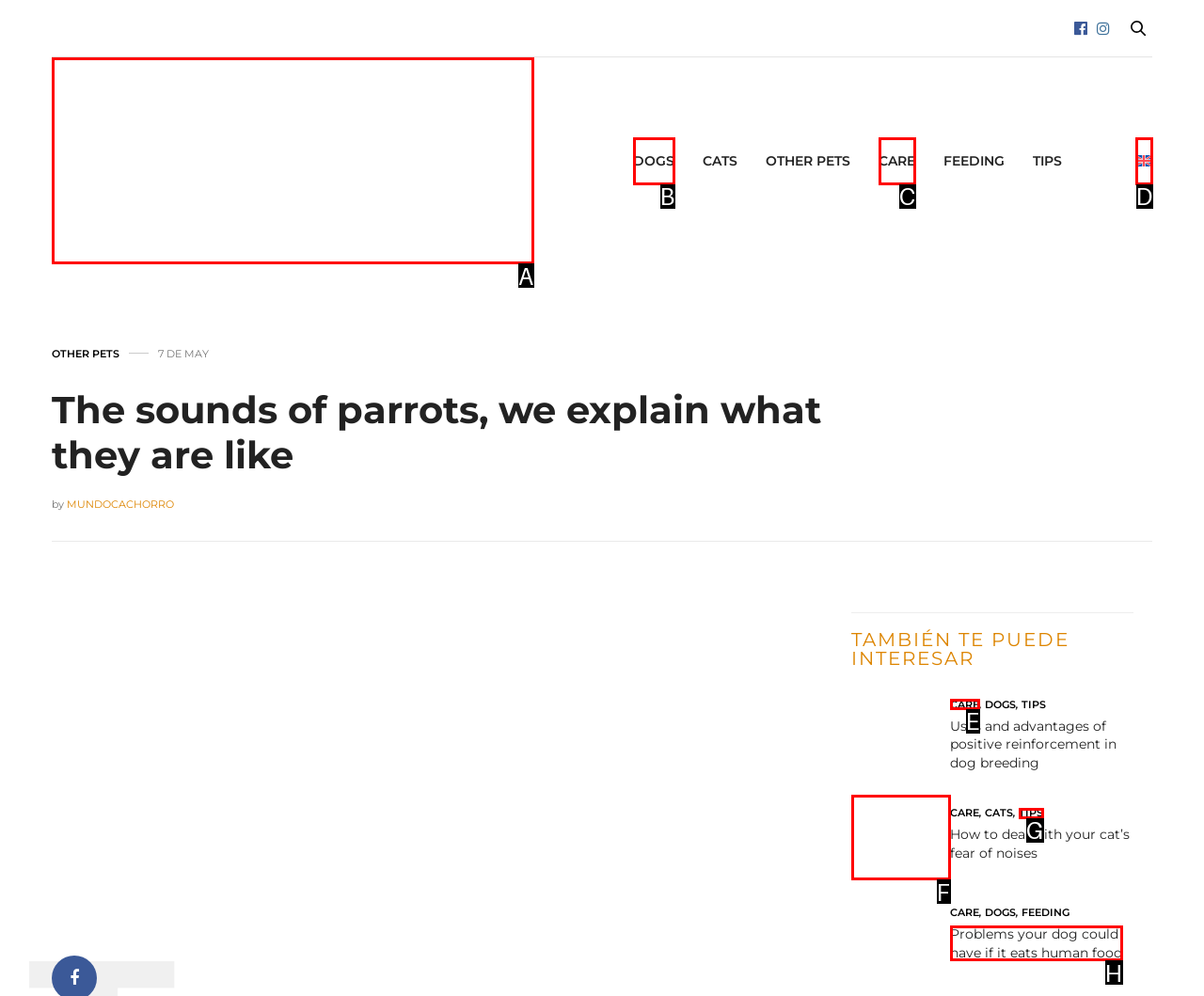Tell me which one HTML element I should click to complete the following instruction: Click the link to Mundo Cachorro
Answer with the option's letter from the given choices directly.

A